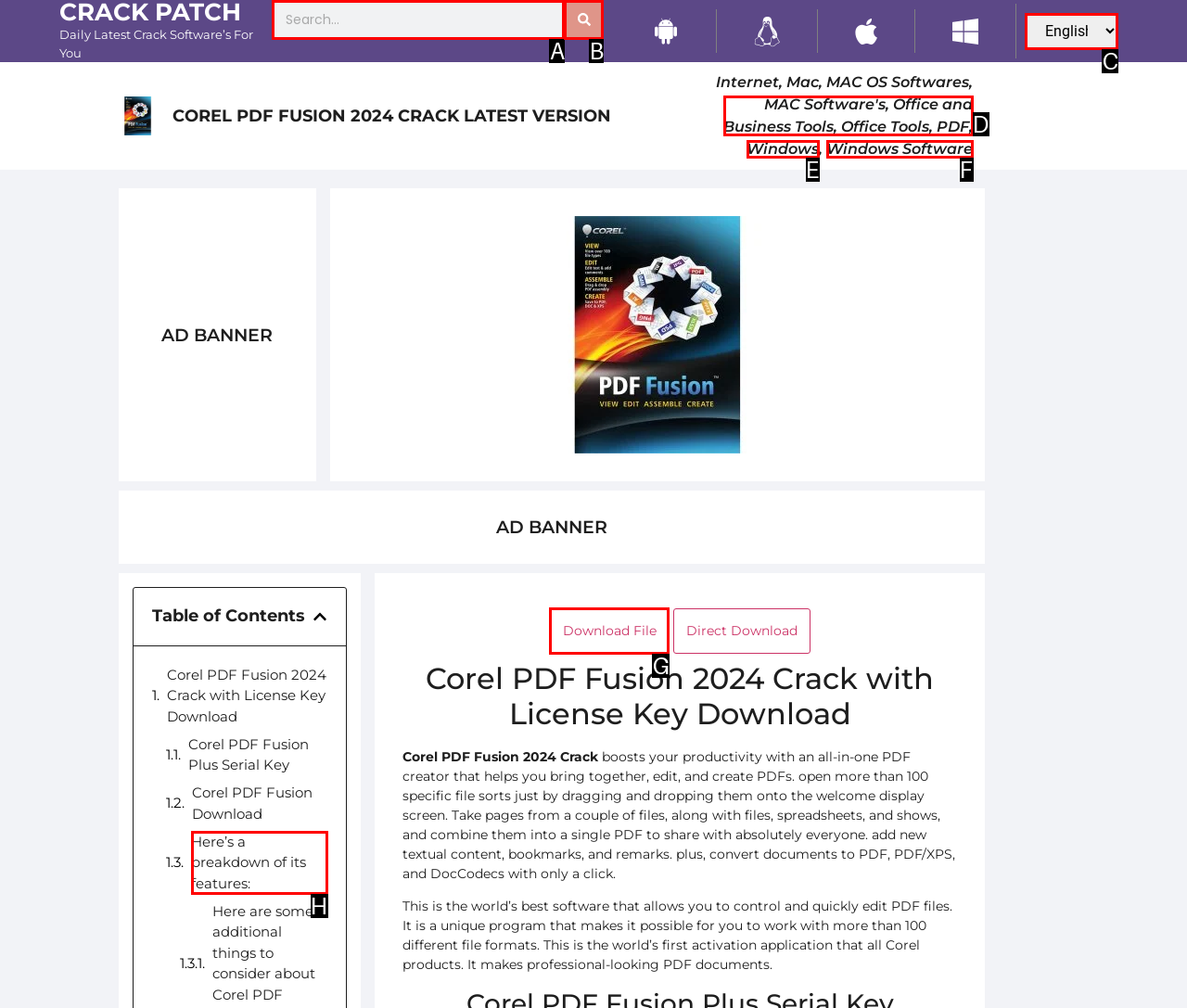Decide which UI element to click to accomplish the task: Download File
Respond with the corresponding option letter.

G